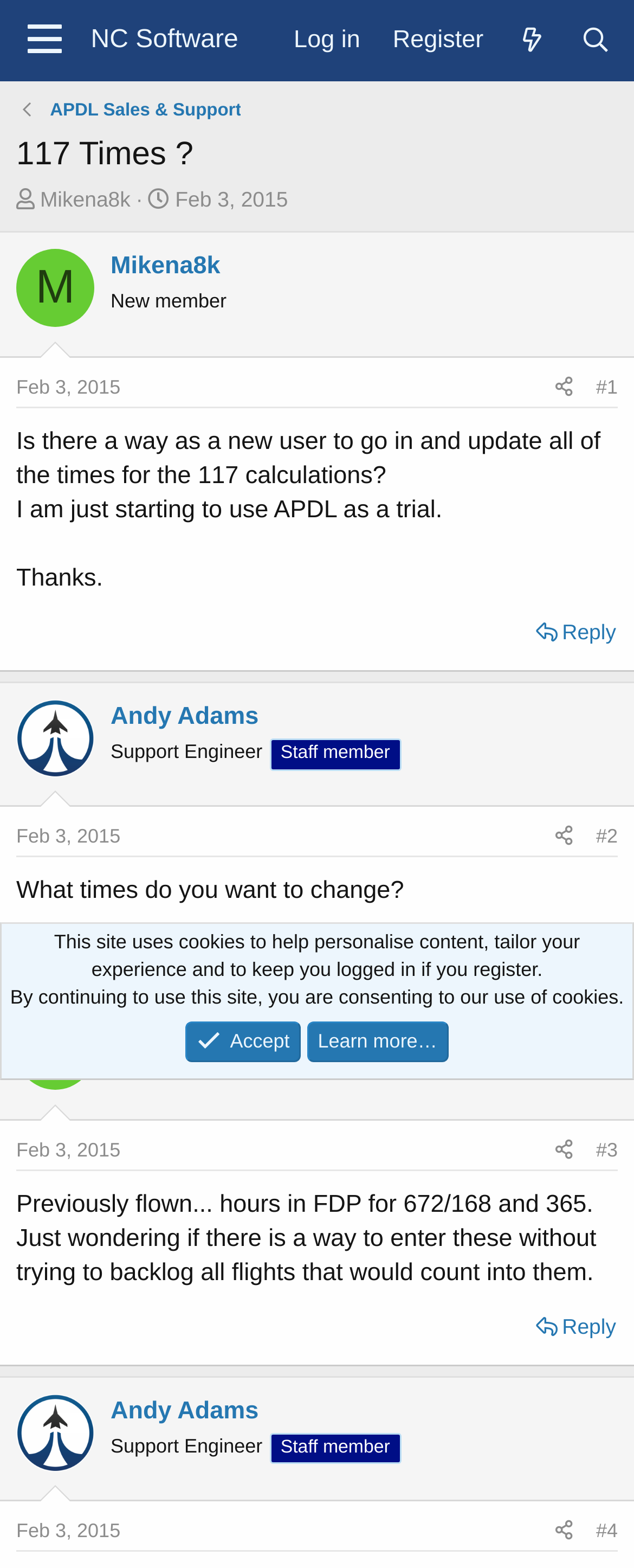Determine the coordinates of the bounding box that should be clicked to complete the instruction: "Click on the 'Search' link". The coordinates should be represented by four float numbers between 0 and 1: [left, top, right, bottom].

[0.889, 0.006, 0.99, 0.045]